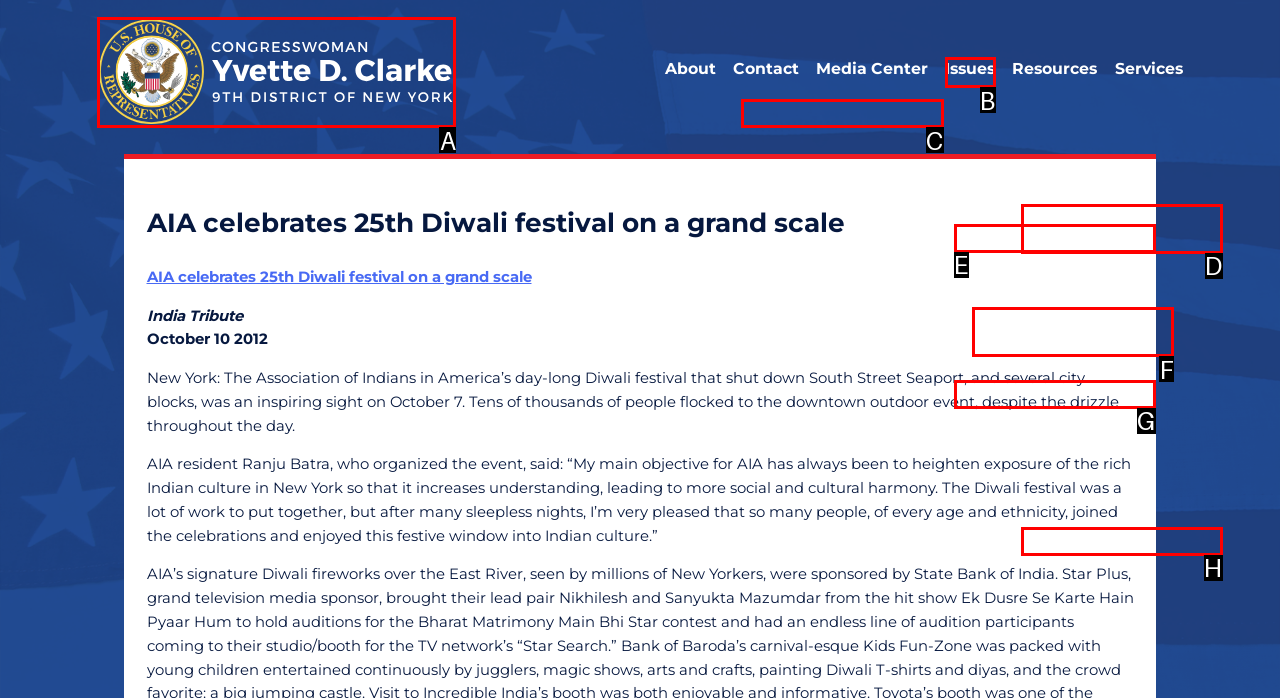Select the HTML element that needs to be clicked to perform the task: Visit Congresswoman Yvette D. Clarke's website. Reply with the letter of the chosen option.

A